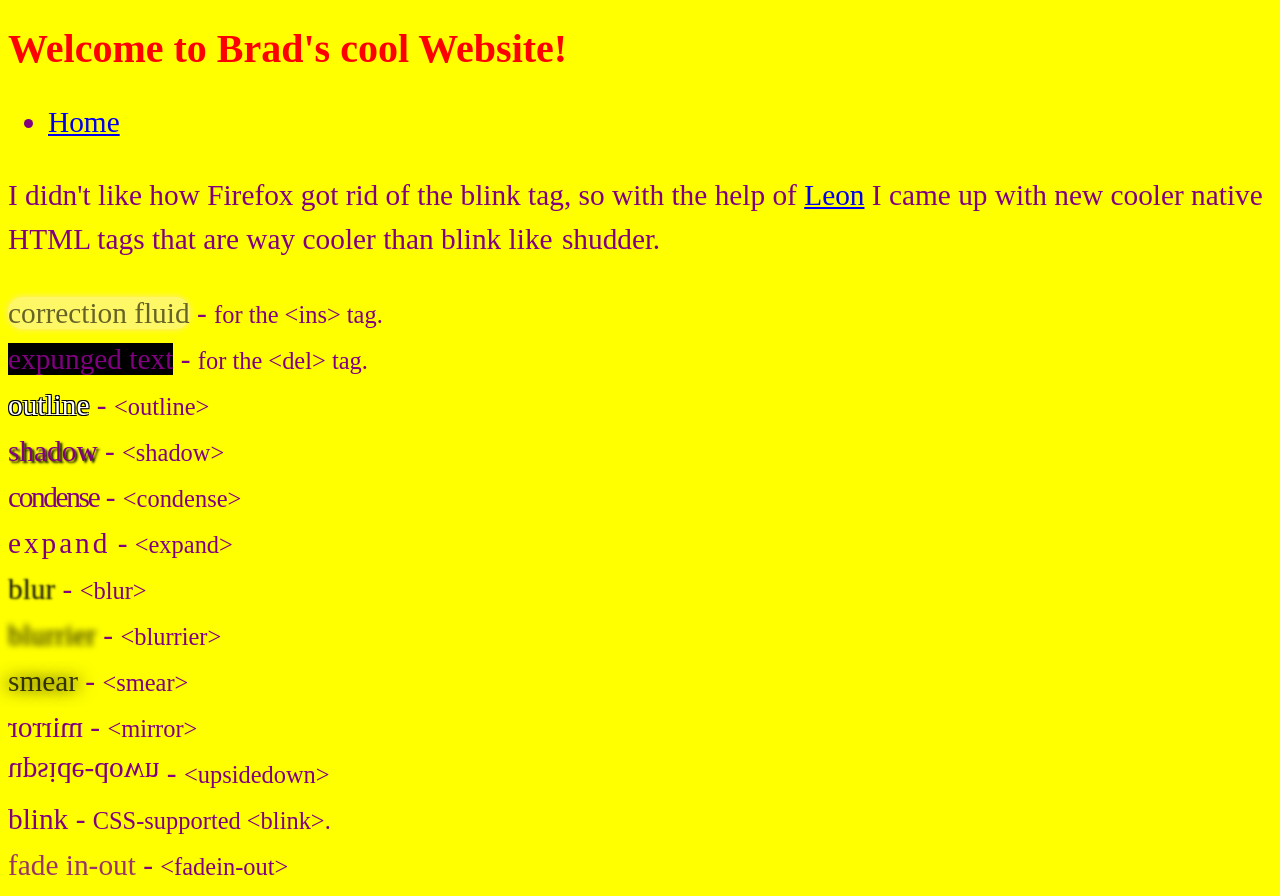Identify the first-level heading on the webpage and generate its text content.

Welcome to Brad's cool Website!